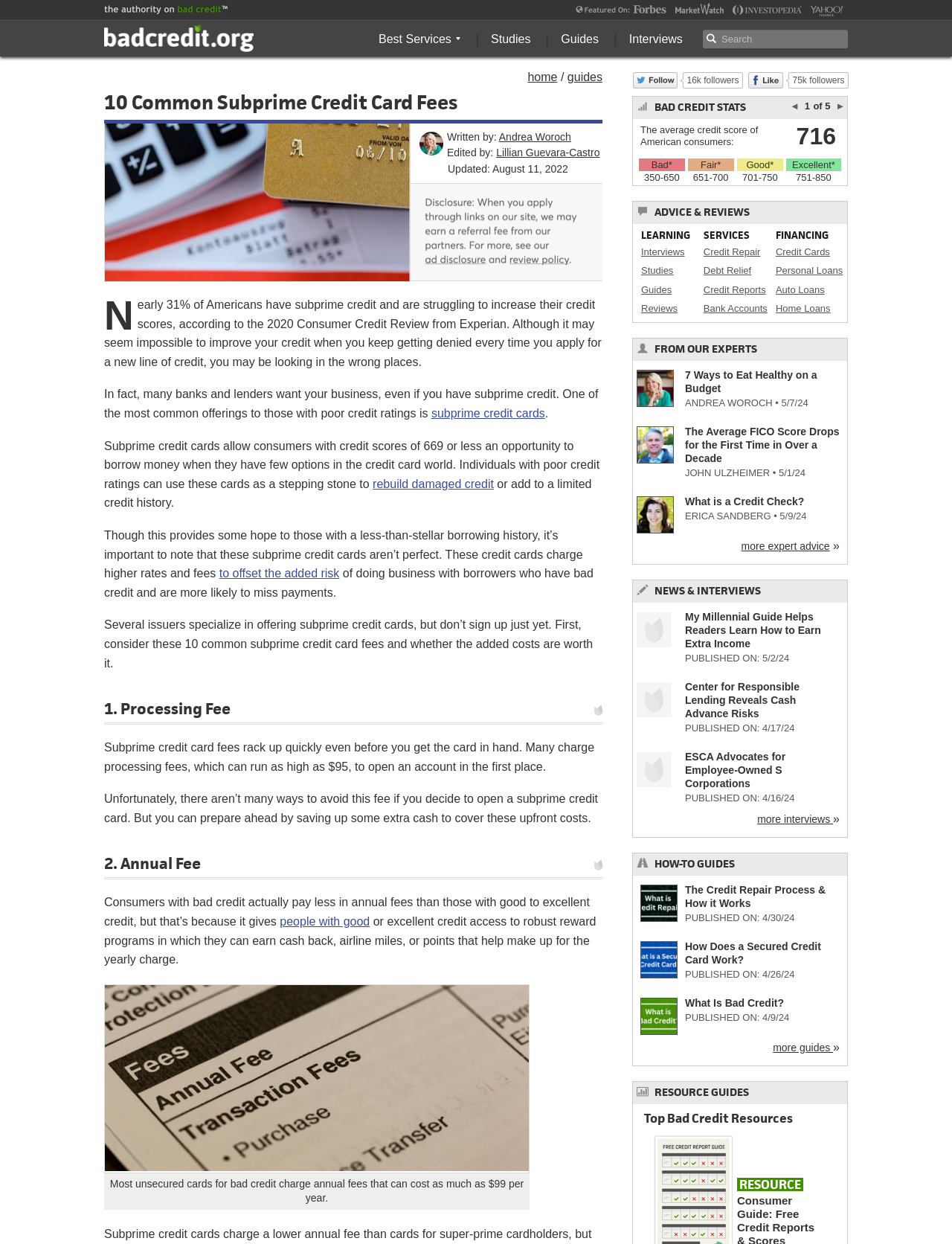Detail the webpage's structure and highlights in your description.

The webpage is about subprime credit card fees, specifically discussing 10 common fees associated with these types of credit cards. At the top of the page, there is a logo and a navigation menu with links to "Best Services", "Studies", "Guides", and "Interviews". Below the navigation menu, there is a search bar and a link to the "home" page.

The main content of the page is divided into sections, with headings and subheadings. The first section introduces the topic of subprime credit cards and their fees, explaining that these cards are designed for individuals with poor credit ratings. The section also mentions that these cards often come with higher rates and fees to offset the added risk of lending to borrowers with bad credit.

The subsequent sections list and explain the 10 common subprime credit card fees, including processing fees, annual fees, and others. Each section has a heading and a brief description of the fee, along with some additional information and explanations.

On the right-hand side of the page, there are several tables and figures, including a table showing the average credit score of American consumers and a figure illustrating the different credit score ranges. There are also links to "BAD CREDIT STATS" and "ADVICE & REVIEWS" sections, which appear to provide additional information and resources related to credit scores and personal finance.

At the bottom of the page, there are more links to "LEARNING", "SERVICES", and "FINANCING" sections, which seem to provide further resources and information on related topics. Overall, the webpage appears to be a informative resource for individuals with poor credit ratings who are looking to understand and navigate the world of subprime credit cards.